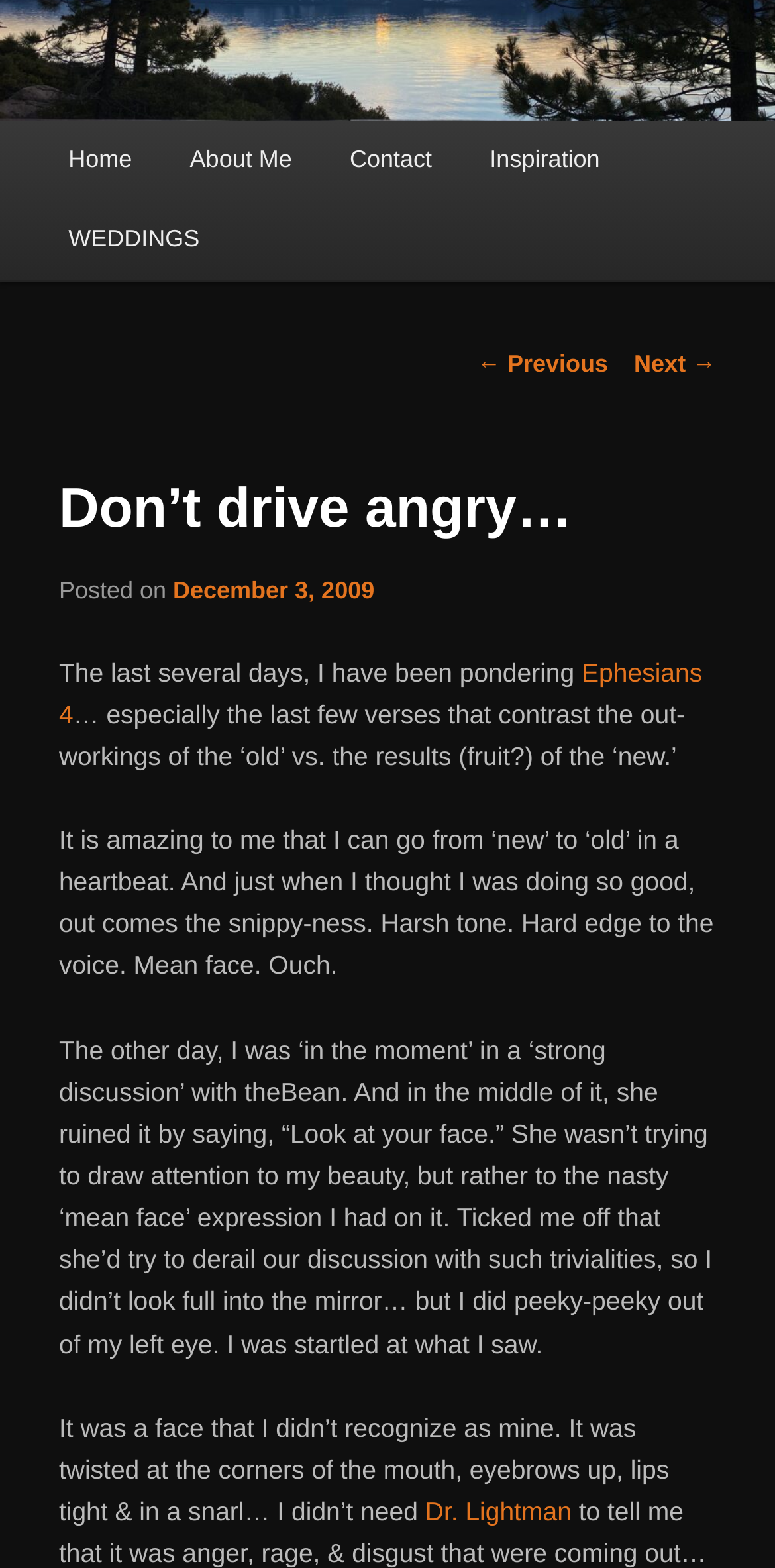Using the provided element description, identify the bounding box coordinates as (top-left x, top-left y, bottom-right x, bottom-right y). Ensure all values are between 0 and 1. Description: Contact

[0.414, 0.078, 0.595, 0.129]